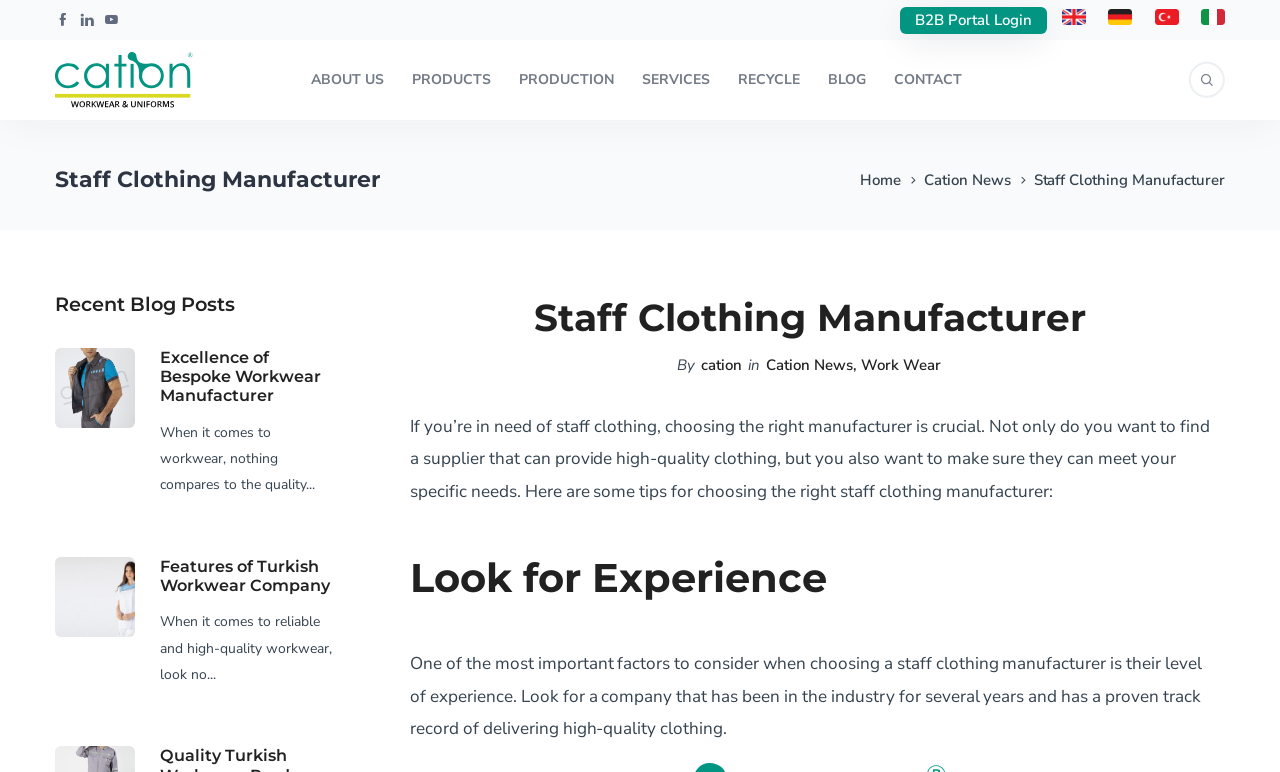Respond concisely with one word or phrase to the following query:
What is the company name of the staff clothing manufacturer?

Cation Workwear & Uniform